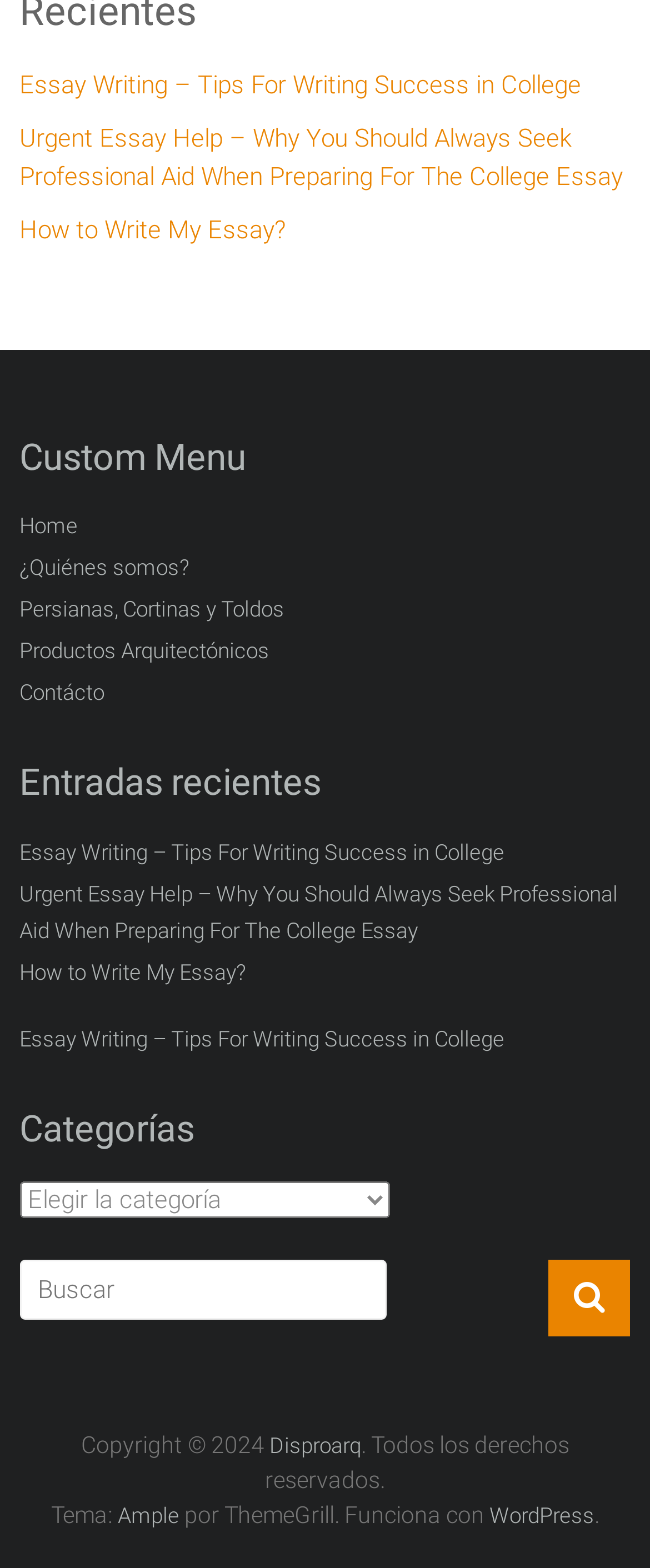Reply to the question with a single word or phrase:
What is the purpose of the textbox?

Search